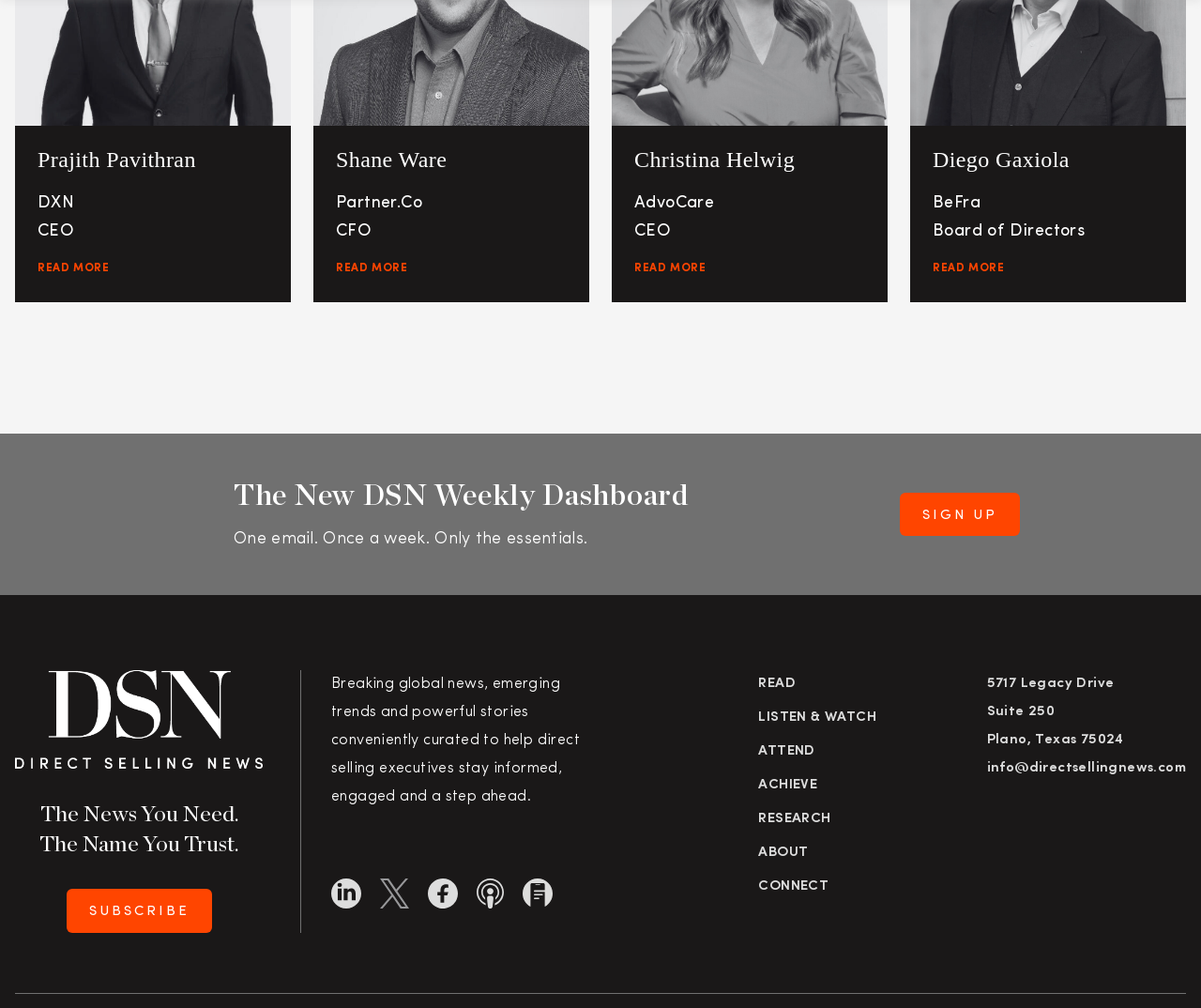Give the bounding box coordinates for the element described as: "Attend".

[0.632, 0.738, 0.679, 0.752]